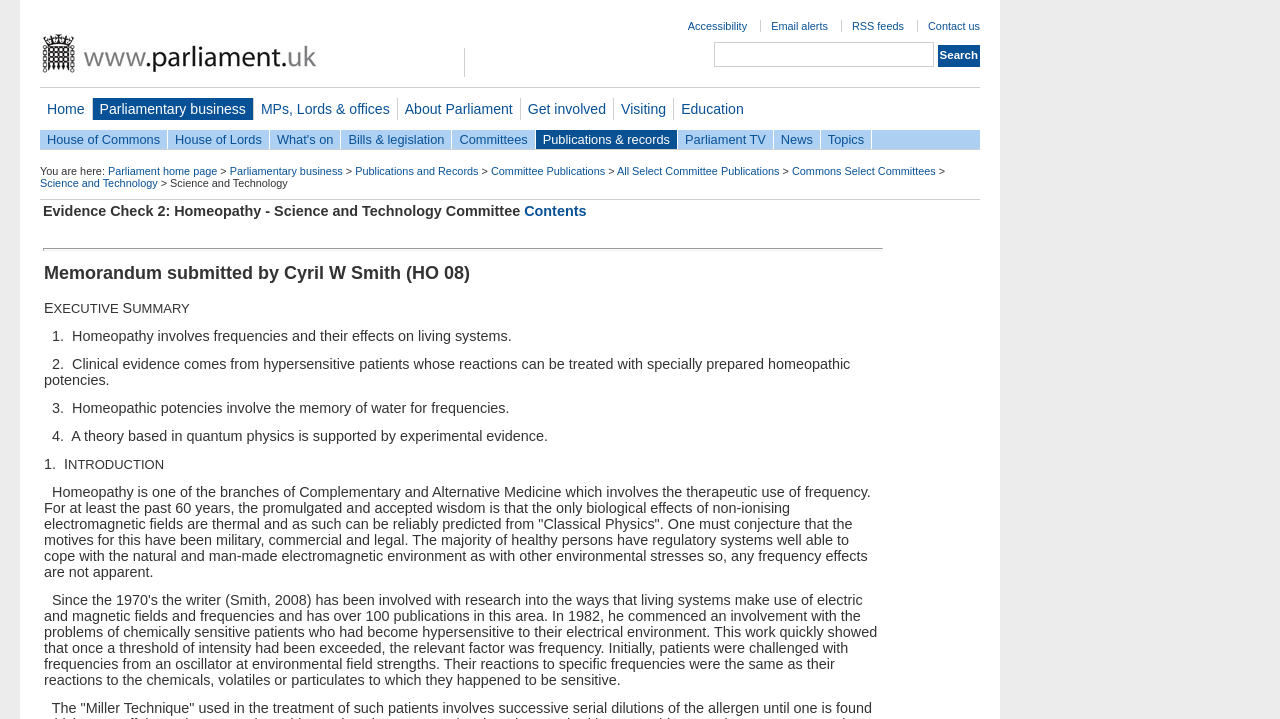Find the bounding box coordinates of the element to click in order to complete this instruction: "View committee publications". The bounding box coordinates must be four float numbers between 0 and 1, denoted as [left, top, right, bottom].

[0.384, 0.229, 0.473, 0.246]